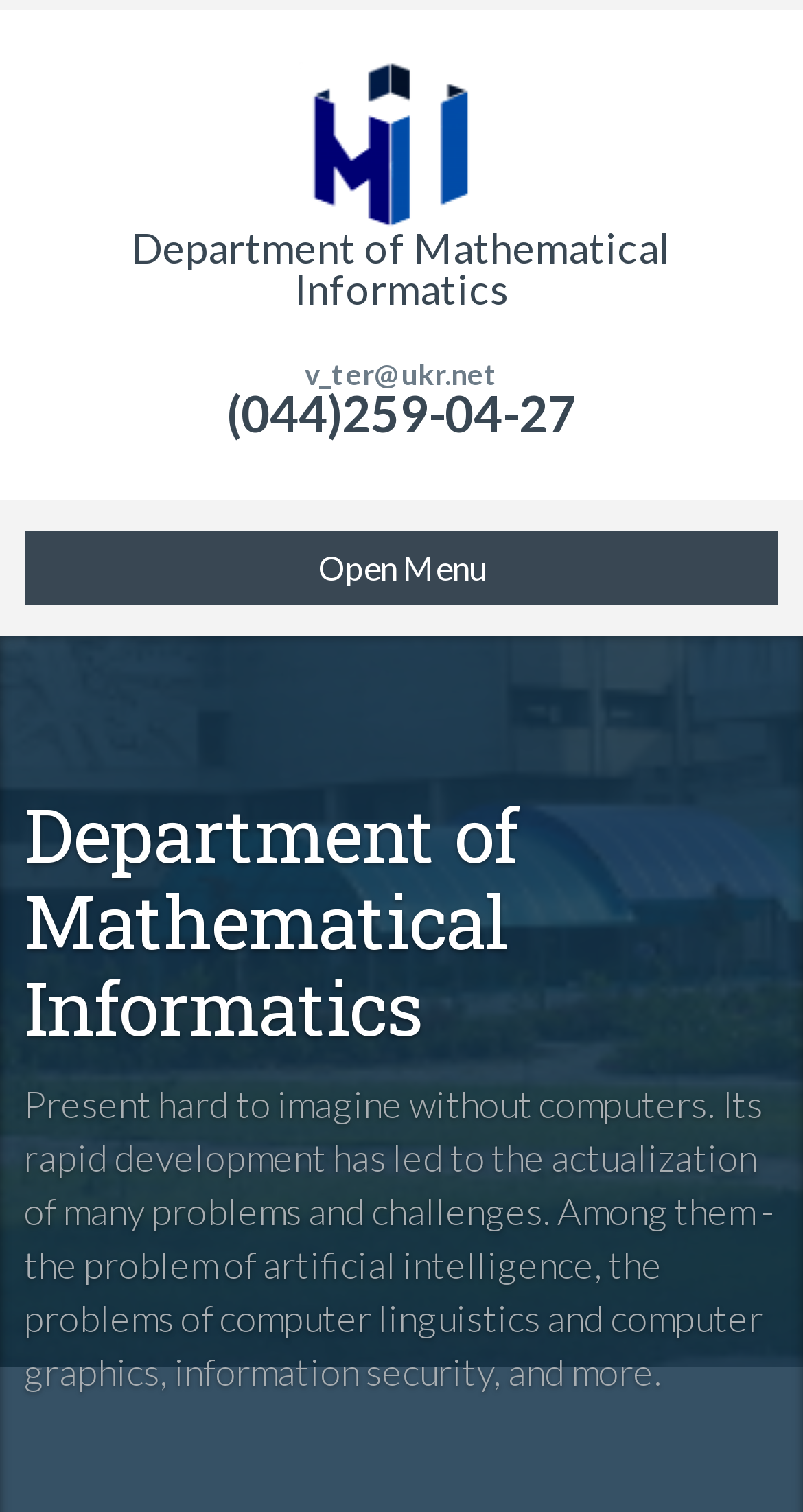Using the description: "(044)259-04-27", identify the bounding box of the corresponding UI element in the screenshot.

[0.282, 0.253, 0.718, 0.293]